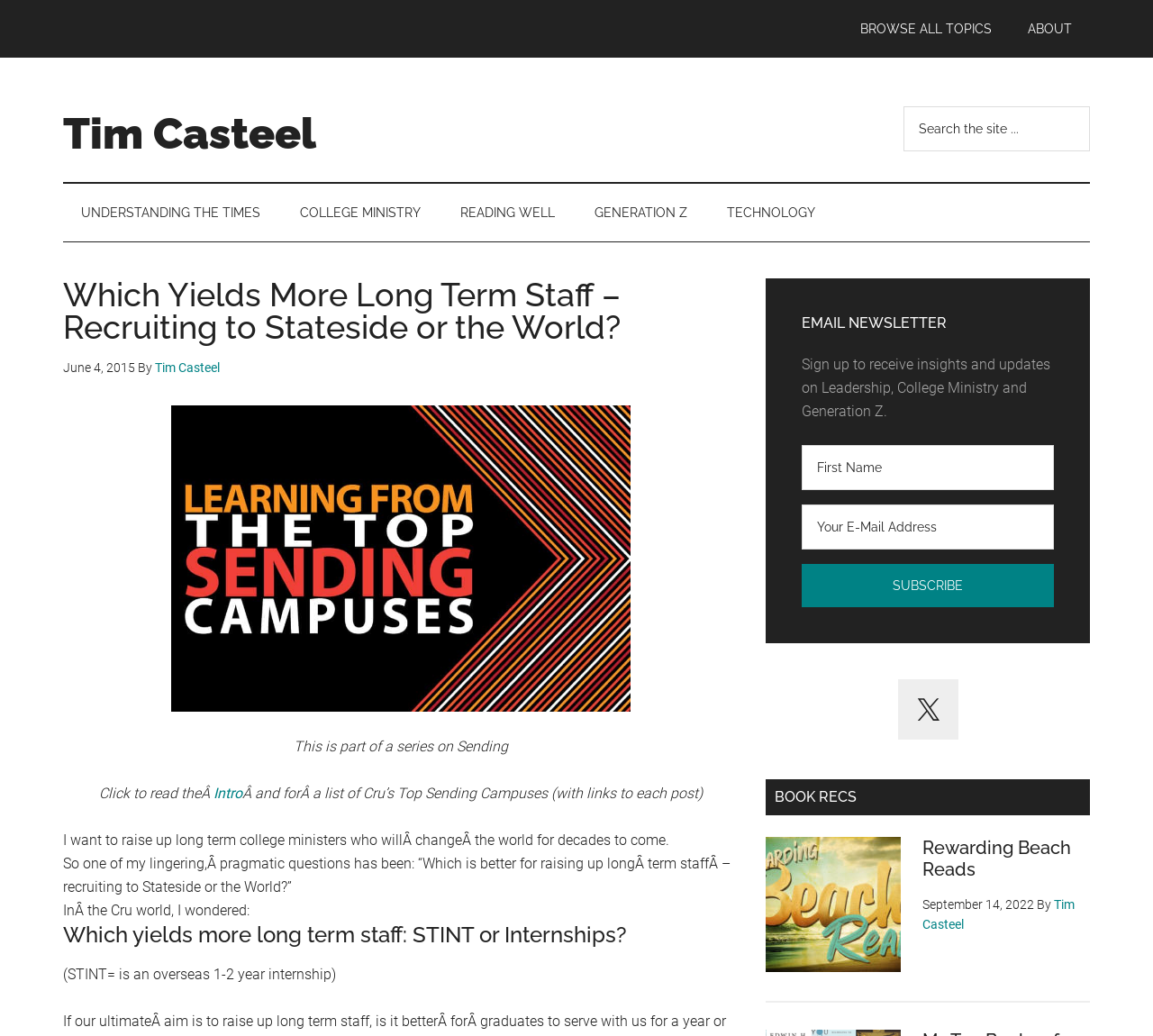Examine the image and give a thorough answer to the following question:
What is the purpose of the search box?

I found the answer by looking at the search box and its associated text. The text 'Search the site...' is a placeholder in the search box, indicating its purpose.